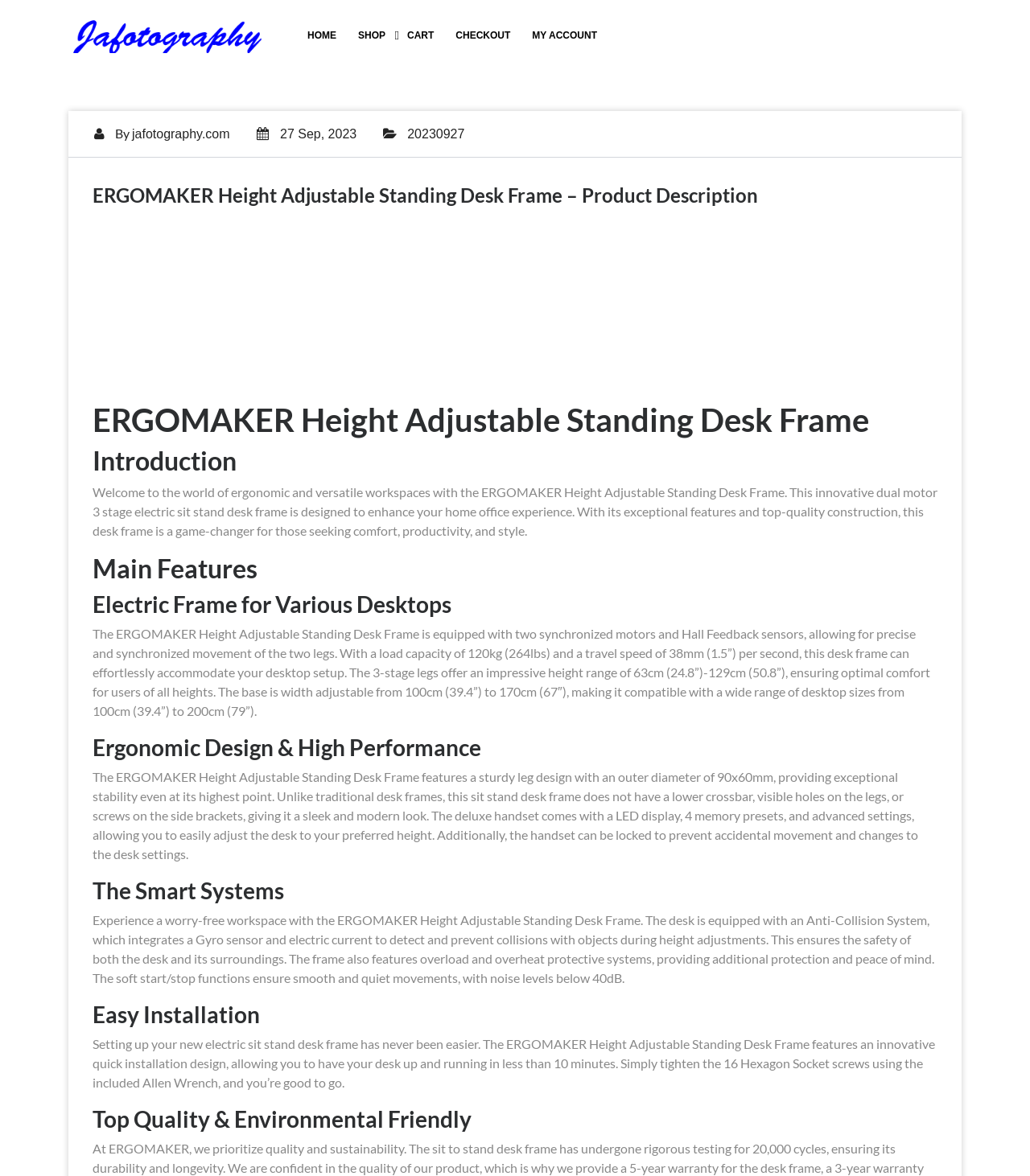What is the maximum height of the desk frame?
Please give a detailed and elaborate explanation in response to the question.

I found the answer by reading the static text element that describes the main features of the product, specifically the part that mentions the height range of the 3-stage legs.